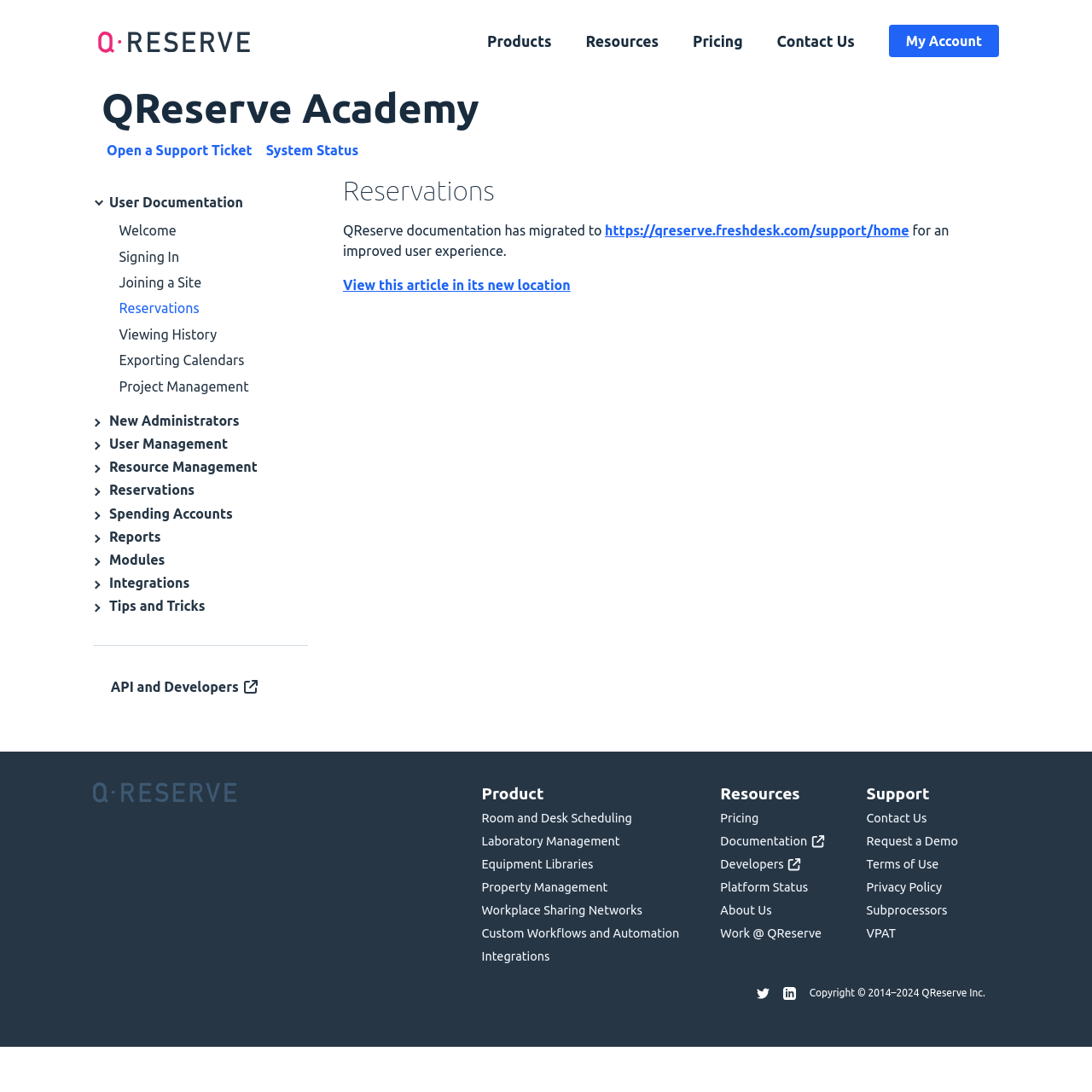Determine the bounding box coordinates of the clickable element to achieve the following action: 'Click on the QReserve logo'. Provide the coordinates as four float values between 0 and 1, formatted as [left, top, right, bottom].

[0.085, 0.028, 0.234, 0.049]